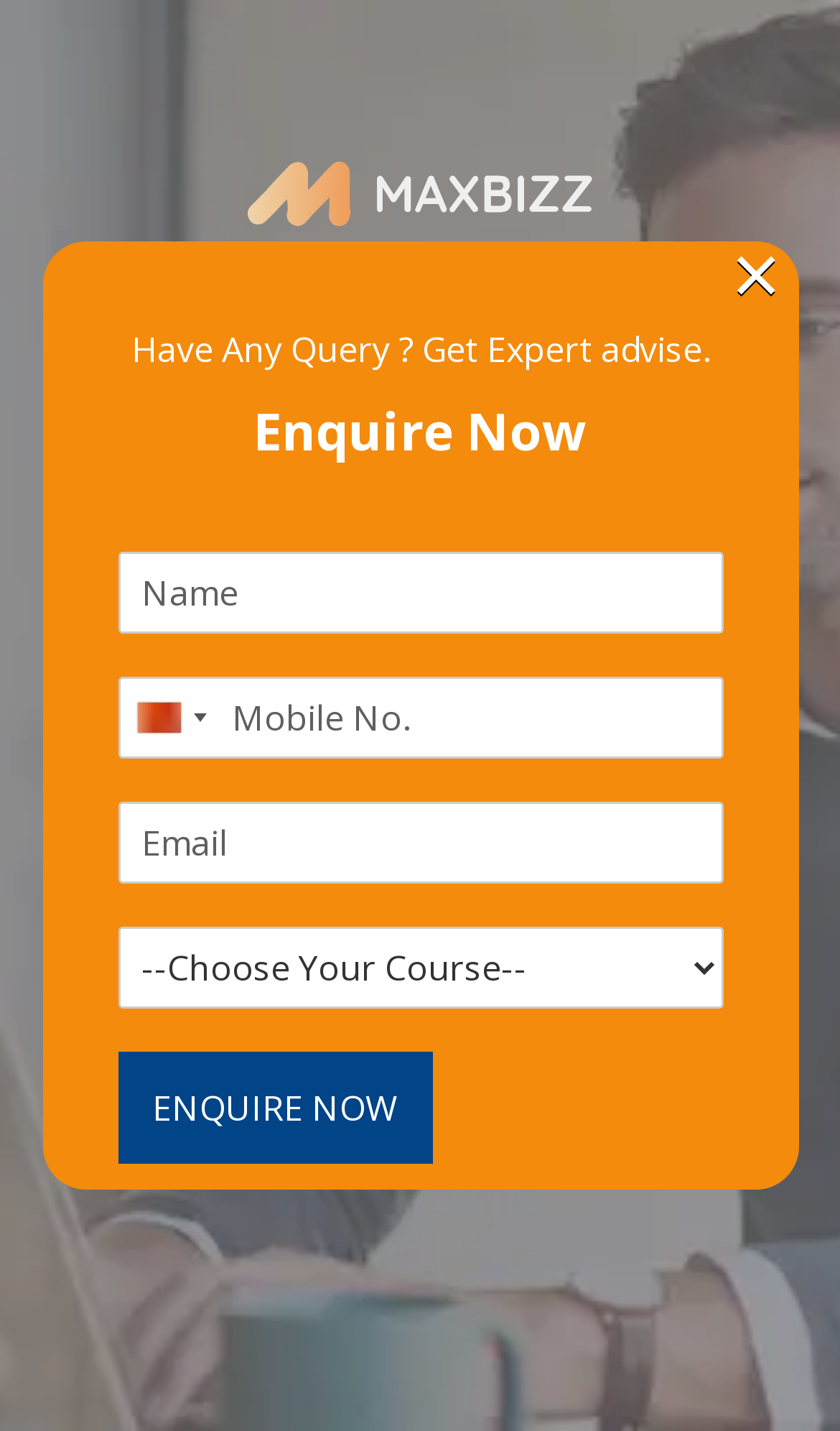Identify the coordinates of the bounding box for the element that must be clicked to accomplish the instruction: "enquire now".

[0.301, 0.276, 0.699, 0.325]